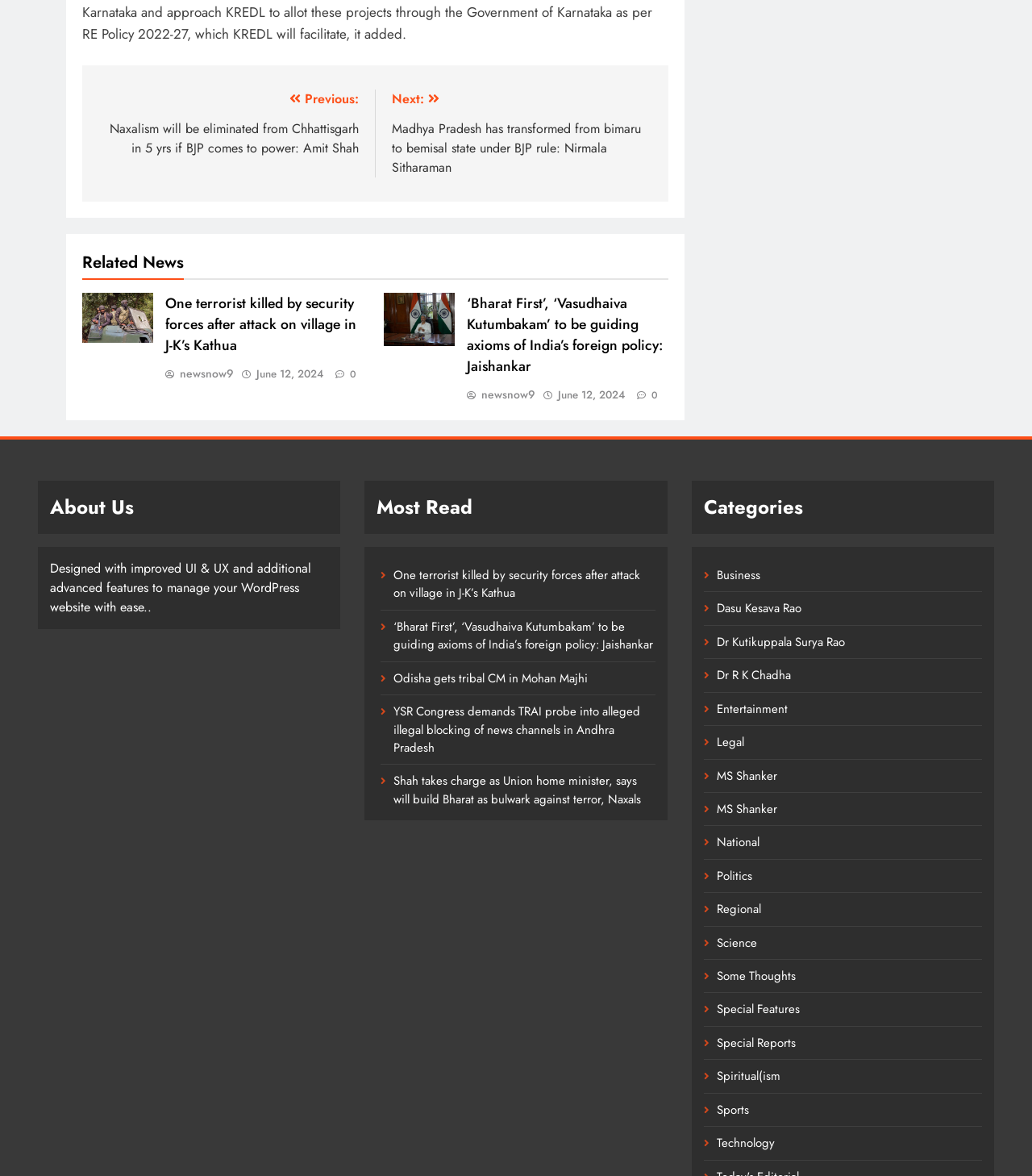Locate the bounding box coordinates of the area you need to click to fulfill this instruction: 'Check the 'Most Read' section'. The coordinates must be in the form of four float numbers ranging from 0 to 1: [left, top, right, bottom].

[0.365, 0.419, 0.635, 0.444]